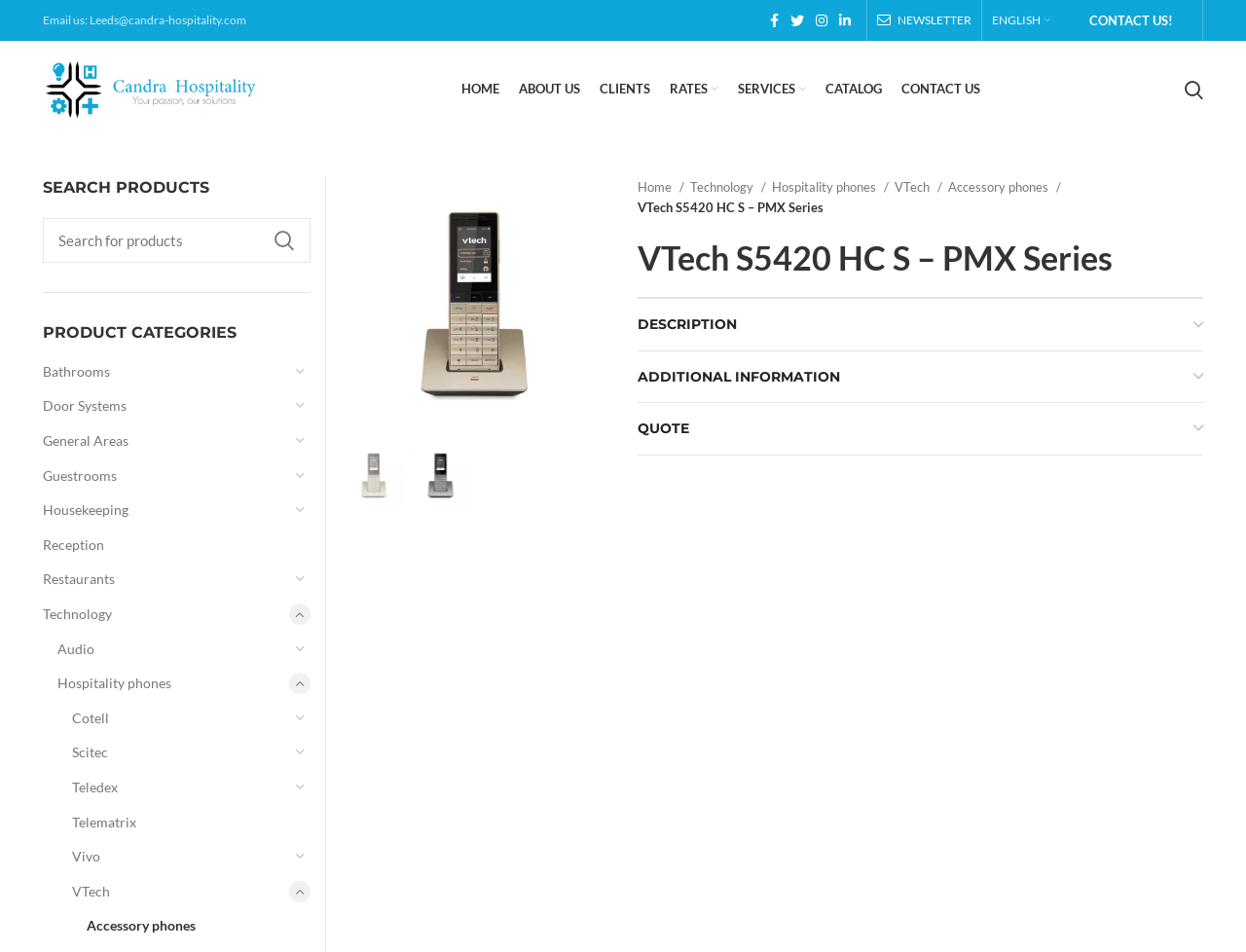Find and provide the bounding box coordinates for the UI element described with: "aria-label="Facebook social link"".

[0.613, 0.008, 0.63, 0.035]